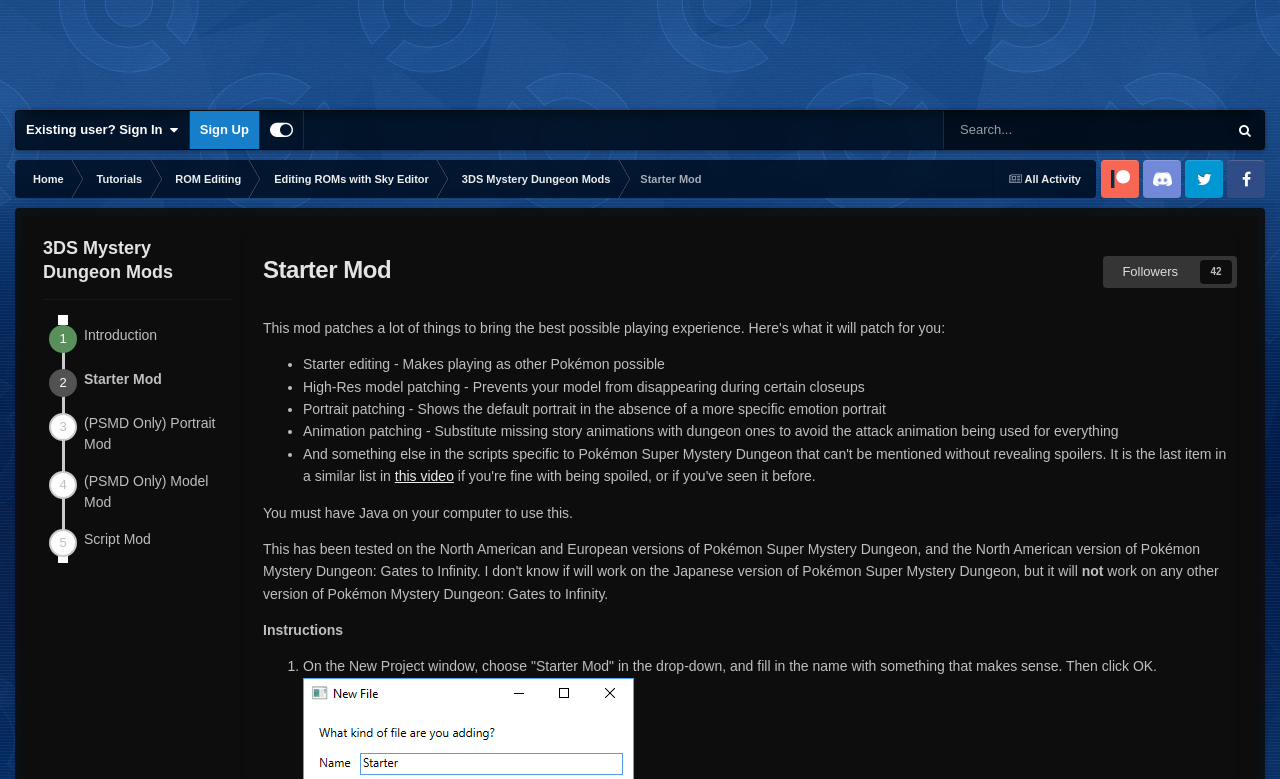Carefully examine the image and provide an in-depth answer to the question: How many links are there in the top navigation bar?

I found the number of links in the top navigation bar by counting the link elements located at the top of the webpage. There are 9 links in total, including 'Home', 'About Us', 'Pokédex', and others.